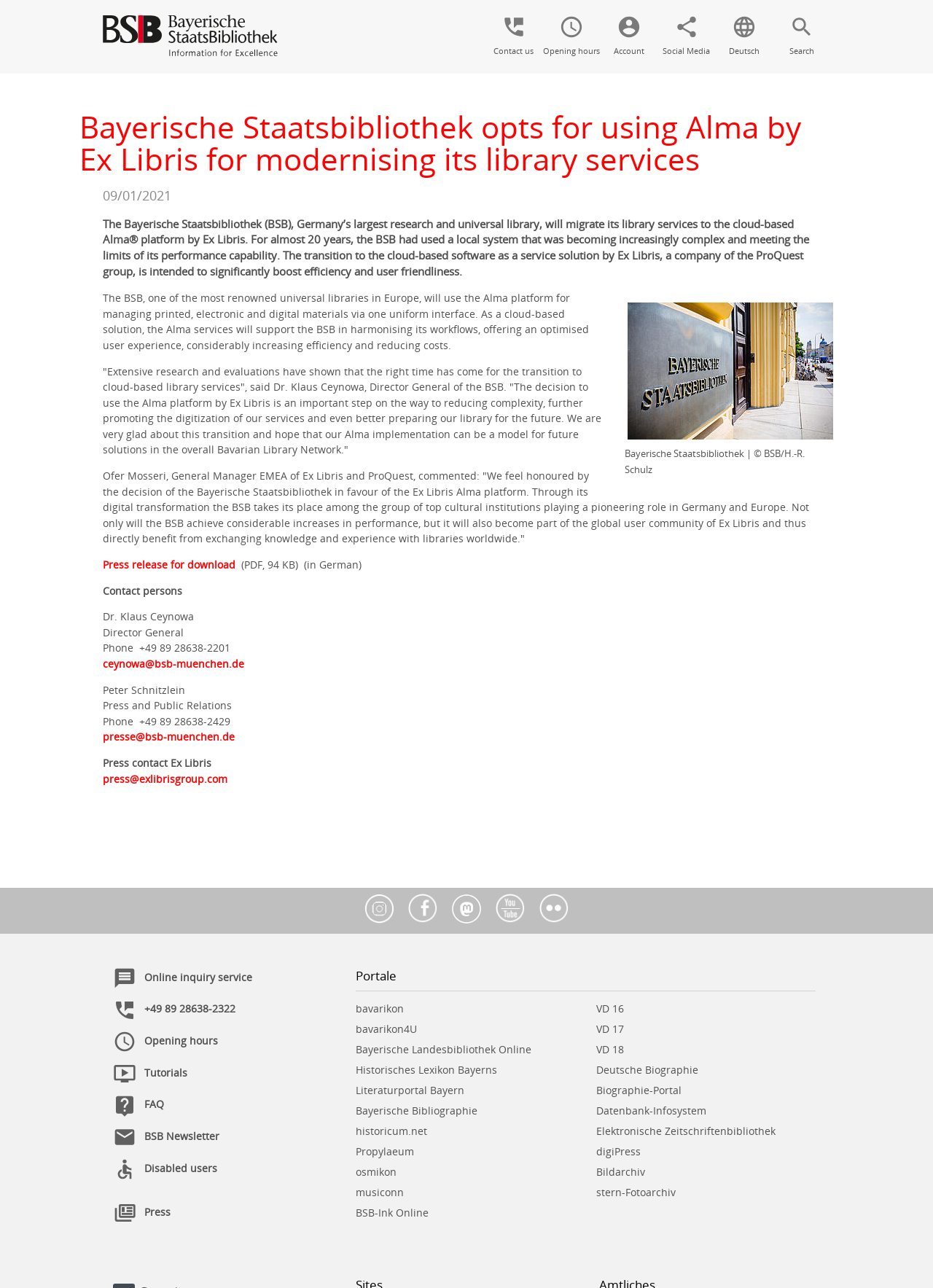Illustrate the webpage thoroughly, mentioning all important details.

The webpage is about the Bayerische Staatsbibliothek (BSB), Germany's largest research and universal library, migrating its library services to the cloud-based Alma platform by Ex Libris. 

At the top of the page, there is a logo of the Bayerische Staatsbibliothek, accompanied by a link to the website. To the right of the logo, there are several links, including "Deutsch" (German), "Translate to English", "Account", "Opening hours", and "Contact us", each with a corresponding icon. 

Below the top section, there is a heading that reads "Bayerische Staatsbibliothek opts for using Alma by Ex Libris for modernising its library services". Next to the heading, there is a timestamp indicating the date of the news article, "09/01/2021". 

The main content of the page is a news article that discusses the BSB's decision to transition to the Alma platform, which will help the library to increase efficiency, reduce costs, and improve user experience. The article includes quotes from Dr. Klaus Ceynowa, Director General of the BSB, and Ofer Mosseri, General Manager EMEA of Ex Libris and ProQuest. 

At the bottom of the page, there are several sections, including "Press release for download", "Contact persons", and "Press contact Ex Libris". There are also links to social media platforms, such as Instagram, Facebook, Mastodon, and YouTube. 

On the right side of the page, there are several links to other websites and resources, including "Portale", "bavarikon", "bavarikon4U", "Bayerische Landesbibliothek Online", and many others.